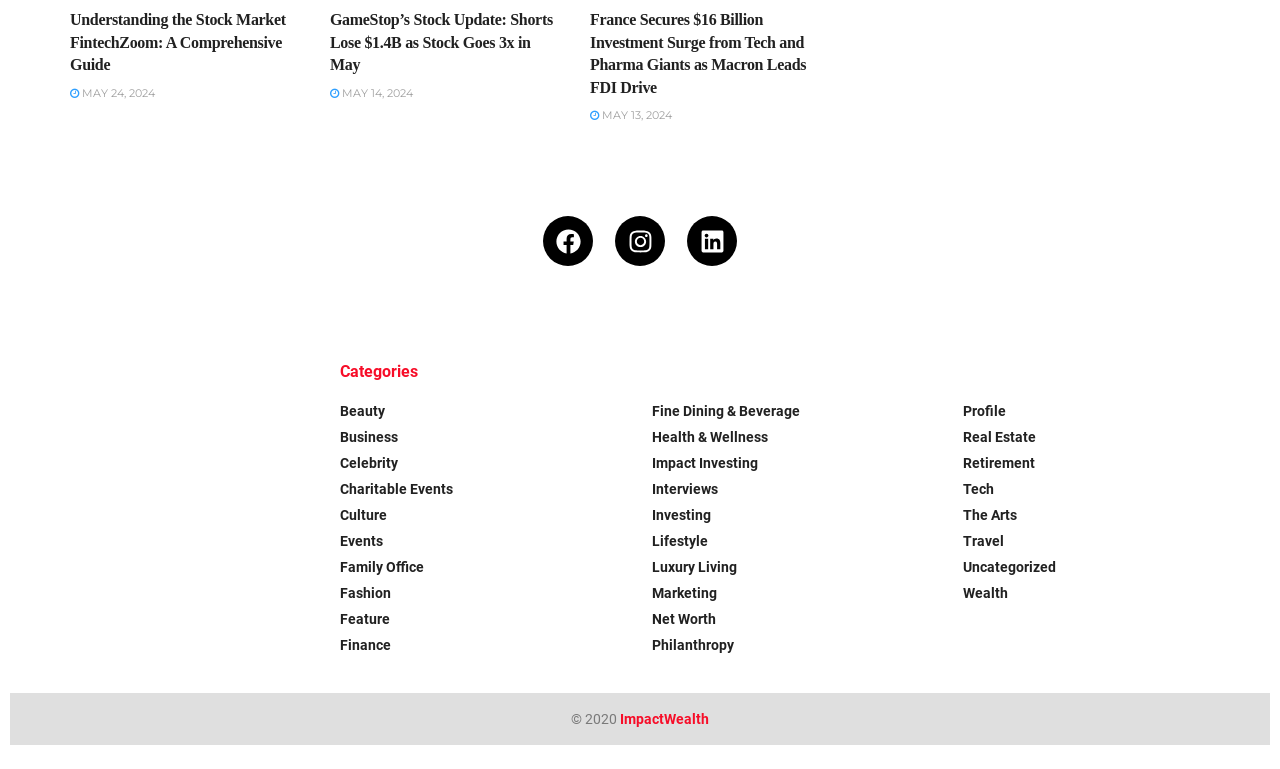Please determine the bounding box coordinates of the section I need to click to accomplish this instruction: "Visit the Facebook page".

[0.424, 0.281, 0.463, 0.346]